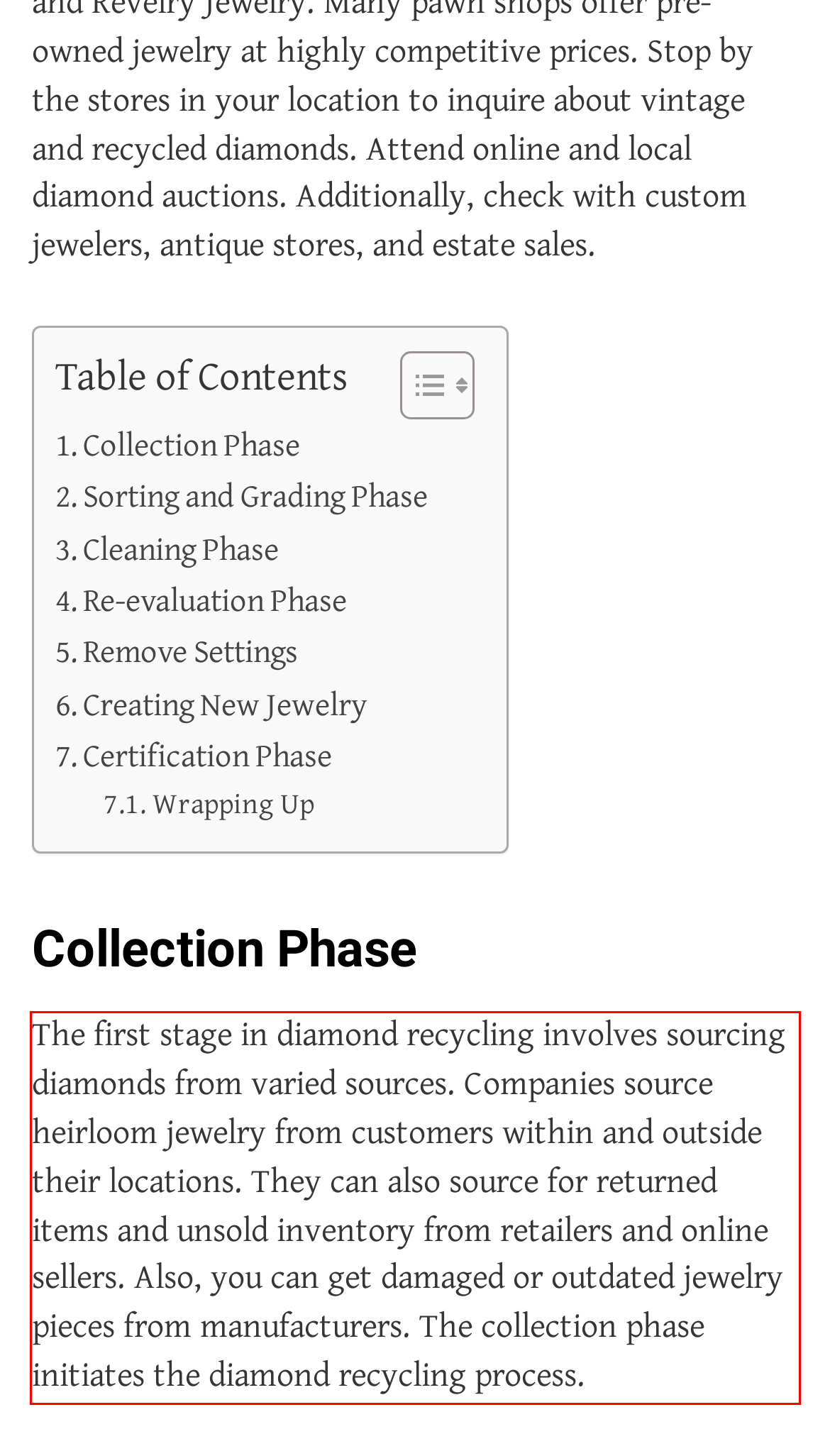Given the screenshot of the webpage, identify the red bounding box, and recognize the text content inside that red bounding box.

The first stage in diamond recycling involves sourcing diamonds from varied sources. Companies source heirloom jewelry from customers within and outside their locations. They can also source for returned items and unsold inventory from retailers and online sellers. Also, you can get damaged or outdated jewelry pieces from manufacturers. The collection phase initiates the diamond recycling process.